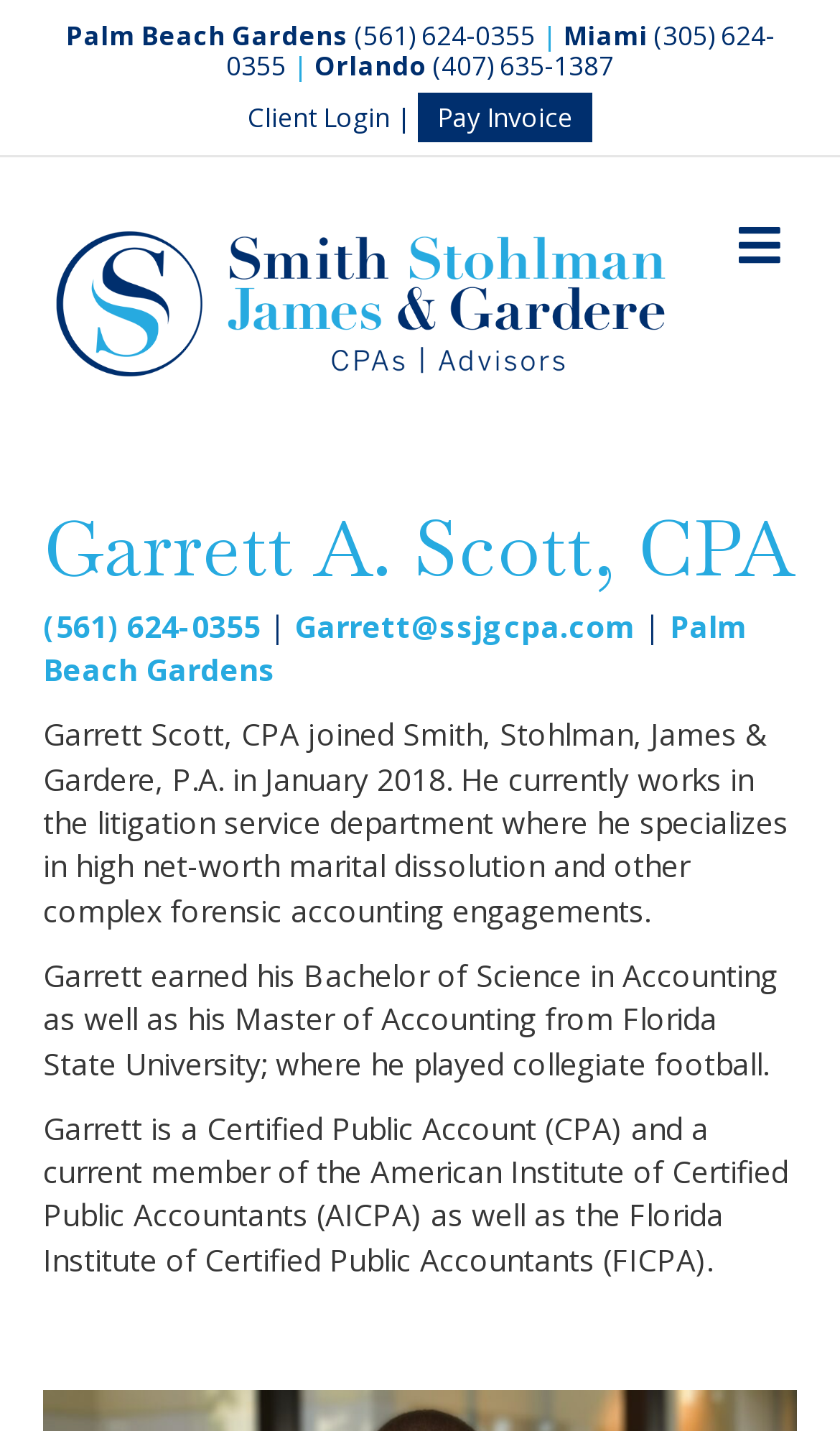Write a detailed summary of the webpage.

The webpage is about Garrett A. Scott, a Certified Public Accountant (CPA) who works at Smith, Stohlman, James & Gardere, P.A. At the top left of the page, there is a logo of the company, accompanied by a menu button. Below the logo, there is a heading with Garrett's name and title.

On the top right of the page, there are several links to different locations, including Palm Beach Gardens, Miami, and Orlando, each with a corresponding phone number. There are also links to "Client Login" and "Pay Invoice" on the same line.

The main content of the page is about Garrett's biography. It starts with a brief introduction to his work experience, stating that he joined the company in January 2018 and works in the litigation service department. The text then describes his educational background, mentioning that he earned his Bachelor of Science in Accounting and Master of Accounting from Florida State University, where he also played collegiate football.

The biography continues to describe Garrett's professional certifications and memberships, stating that he is a Certified Public Accountant (CPA) and a member of the American Institute of Certified Public Accountants (AICPA) and the Florida Institute of Certified Public Accountants (FICPA).